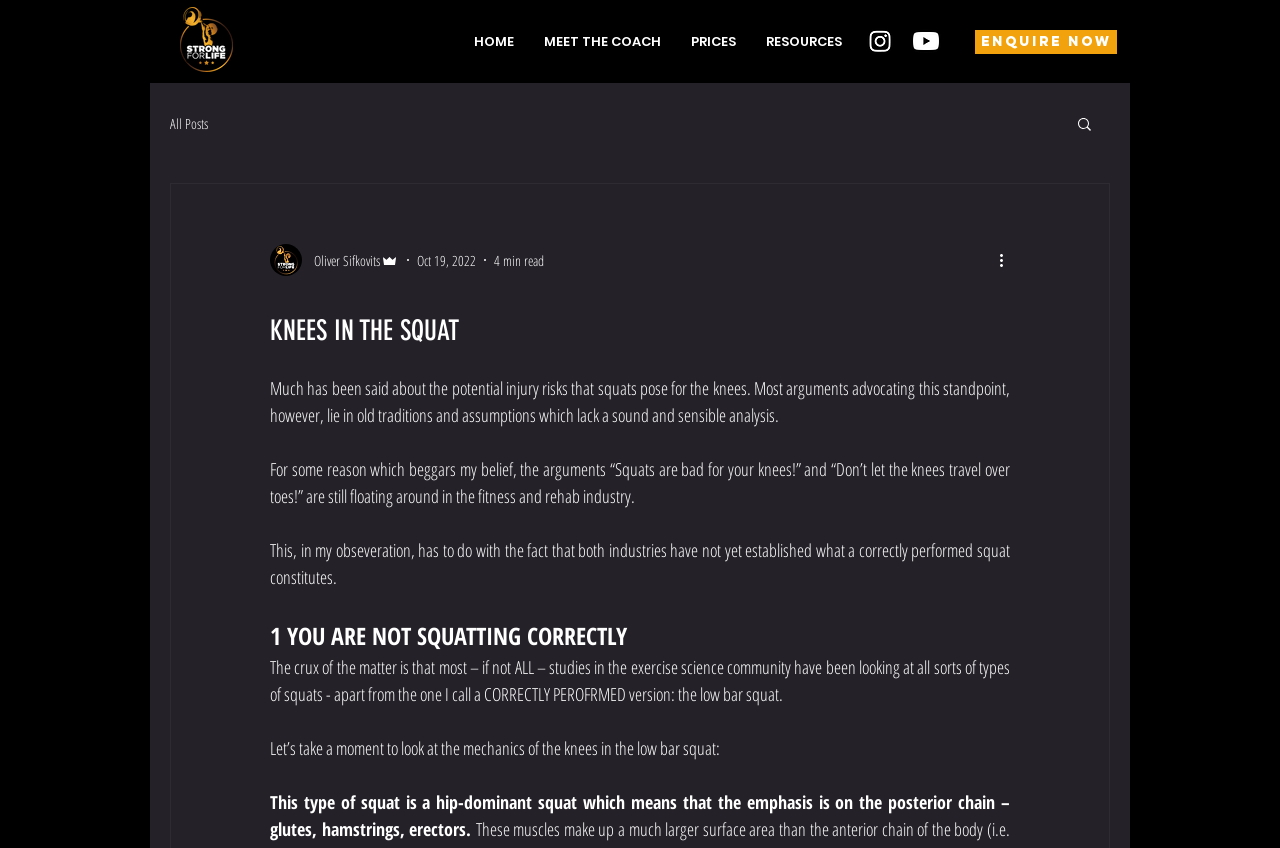Please identify the bounding box coordinates of the region to click in order to complete the task: "search for a topic". The coordinates must be four float numbers between 0 and 1, specified as [left, top, right, bottom].

[0.84, 0.136, 0.855, 0.16]